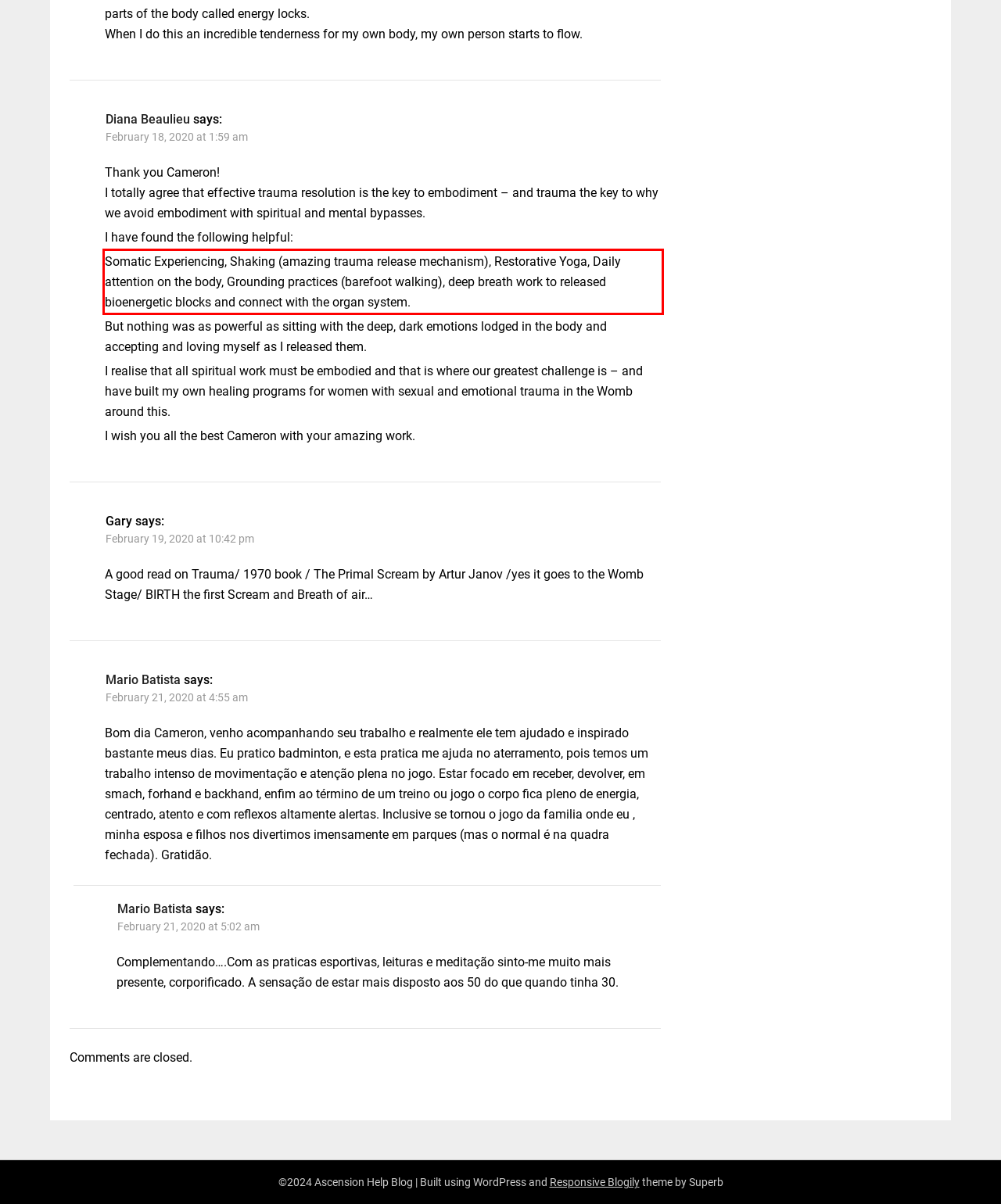With the given screenshot of a webpage, locate the red rectangle bounding box and extract the text content using OCR.

Somatic Experiencing, Shaking (amazing trauma release mechanism), Restorative Yoga, Daily attention on the body, Grounding practices (barefoot walking), deep breath work to released bioenergetic blocks and connect with the organ system.